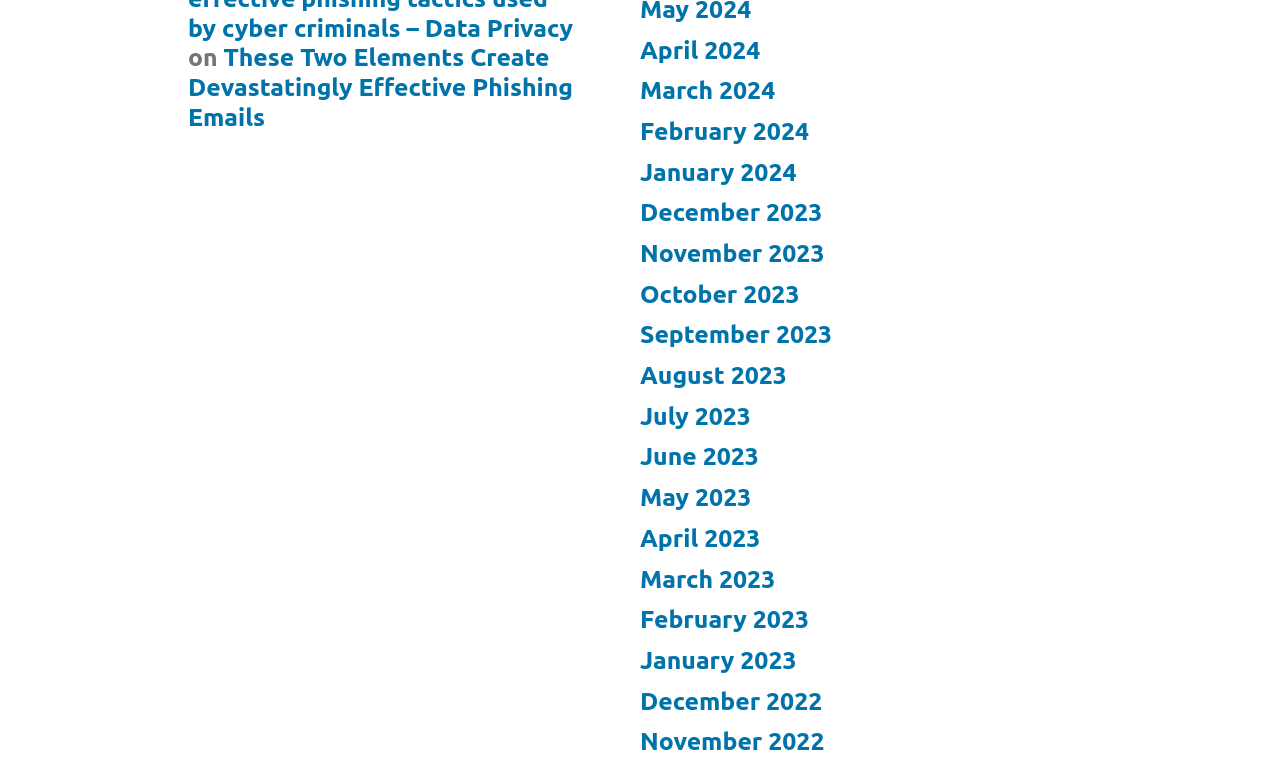What is the position of the link 'January 2024' on the webpage?
From the details in the image, provide a complete and detailed answer to the question.

By analyzing the y1 and y2 coordinates of the link 'January 2024', we can determine that it is positioned above the middle of the webpage, likely in the top half of the page.